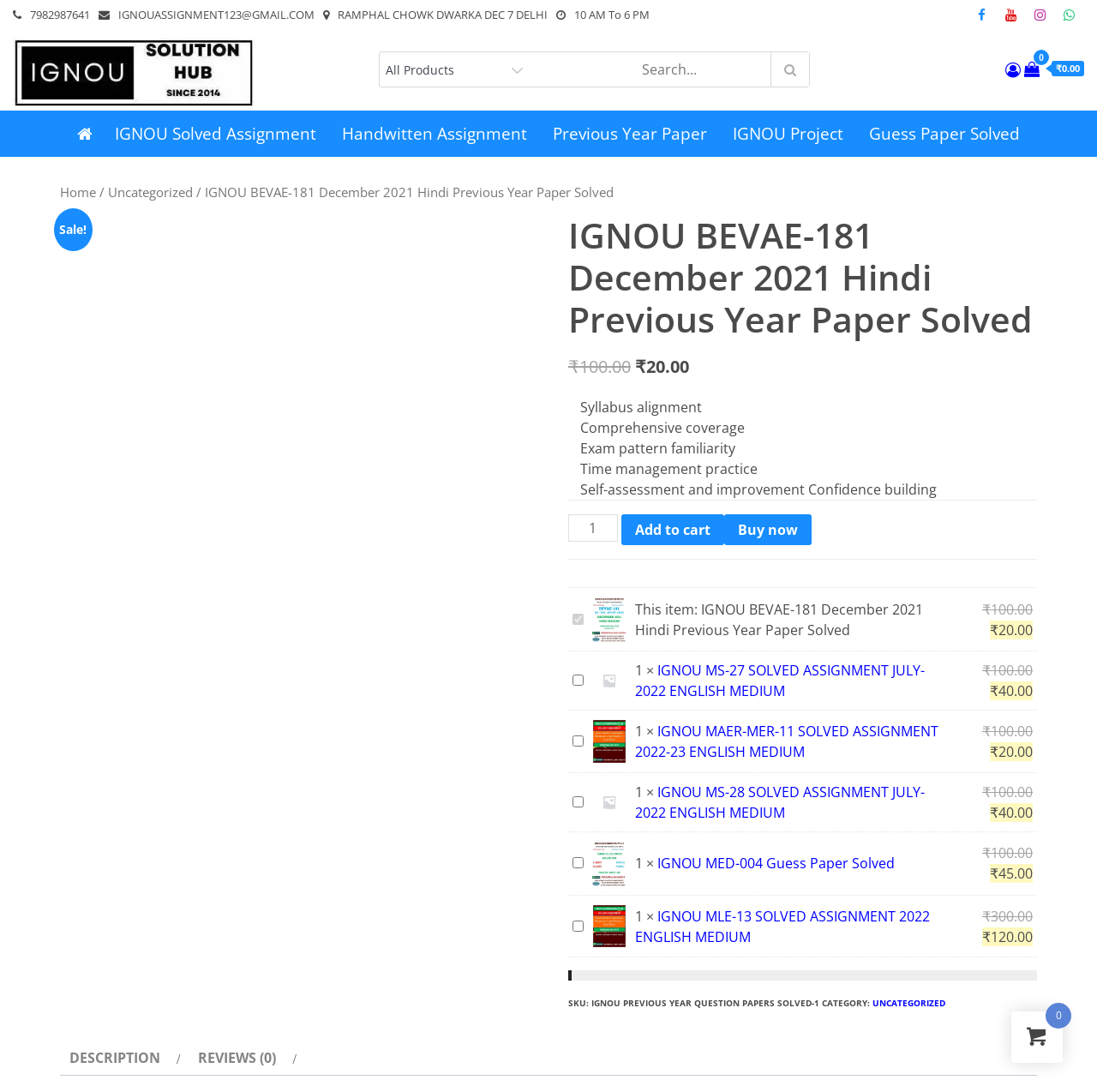Please locate the bounding box coordinates for the element that should be clicked to achieve the following instruction: "Search for a specific assignment". Ensure the coordinates are given as four float numbers between 0 and 1, i.e., [left, top, right, bottom].

[0.483, 0.048, 0.737, 0.08]